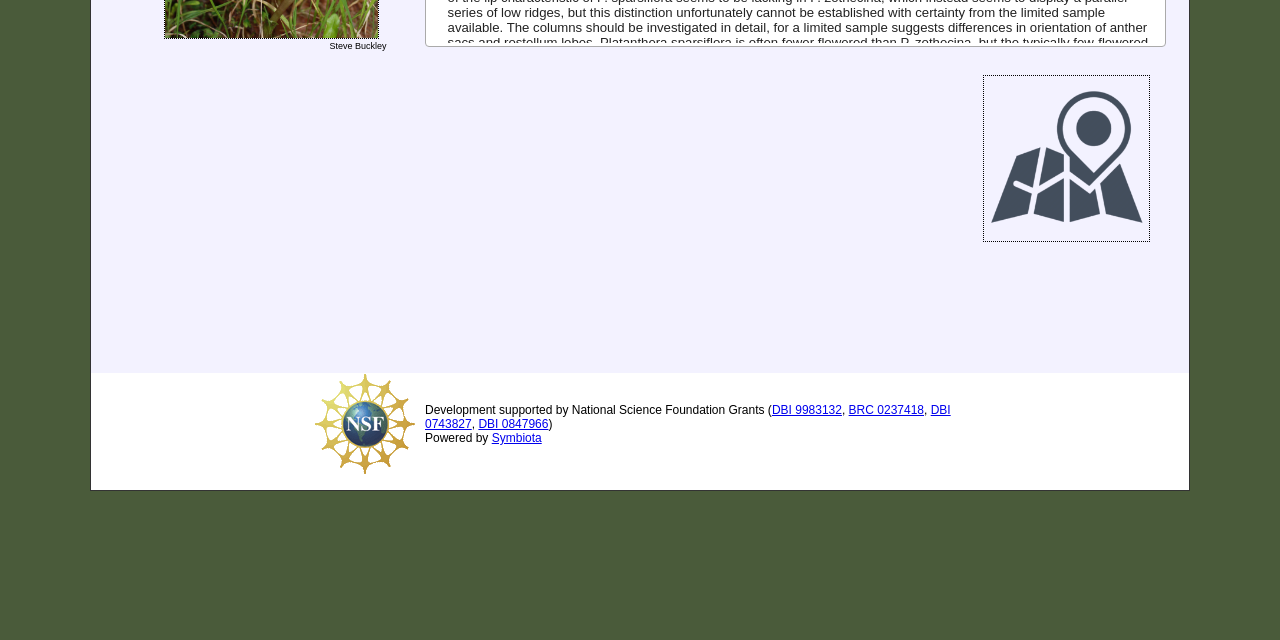Bounding box coordinates are specified in the format (top-left x, top-left y, bottom-right x, bottom-right y). All values are floating point numbers bounded between 0 and 1. Please provide the bounding box coordinate of the region this sentence describes: Symbiota

[0.384, 0.673, 0.423, 0.695]